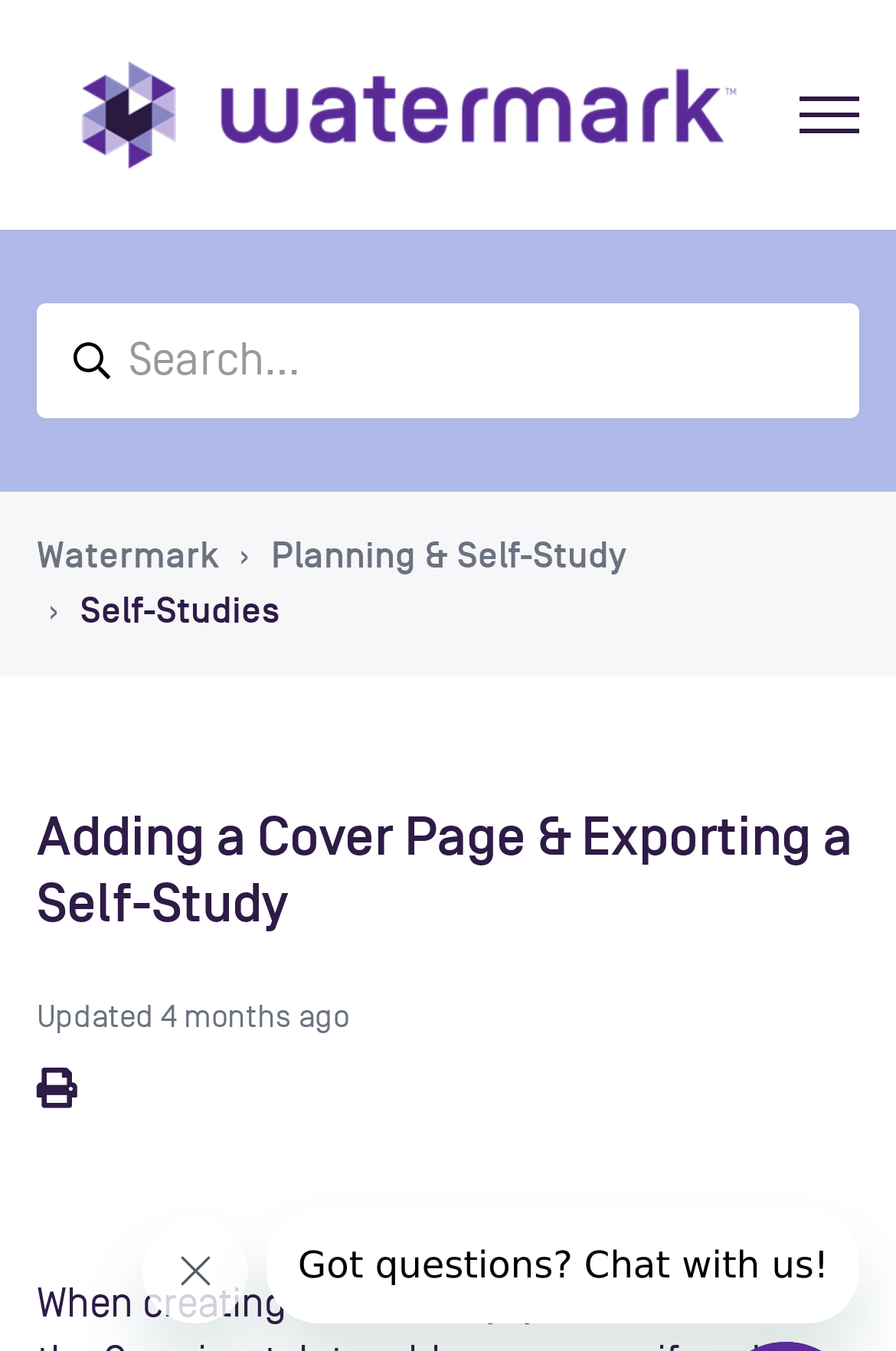What is the name of the current webpage?
By examining the image, provide a one-word or phrase answer.

Adding a Cover Page & Exporting a Self-Study